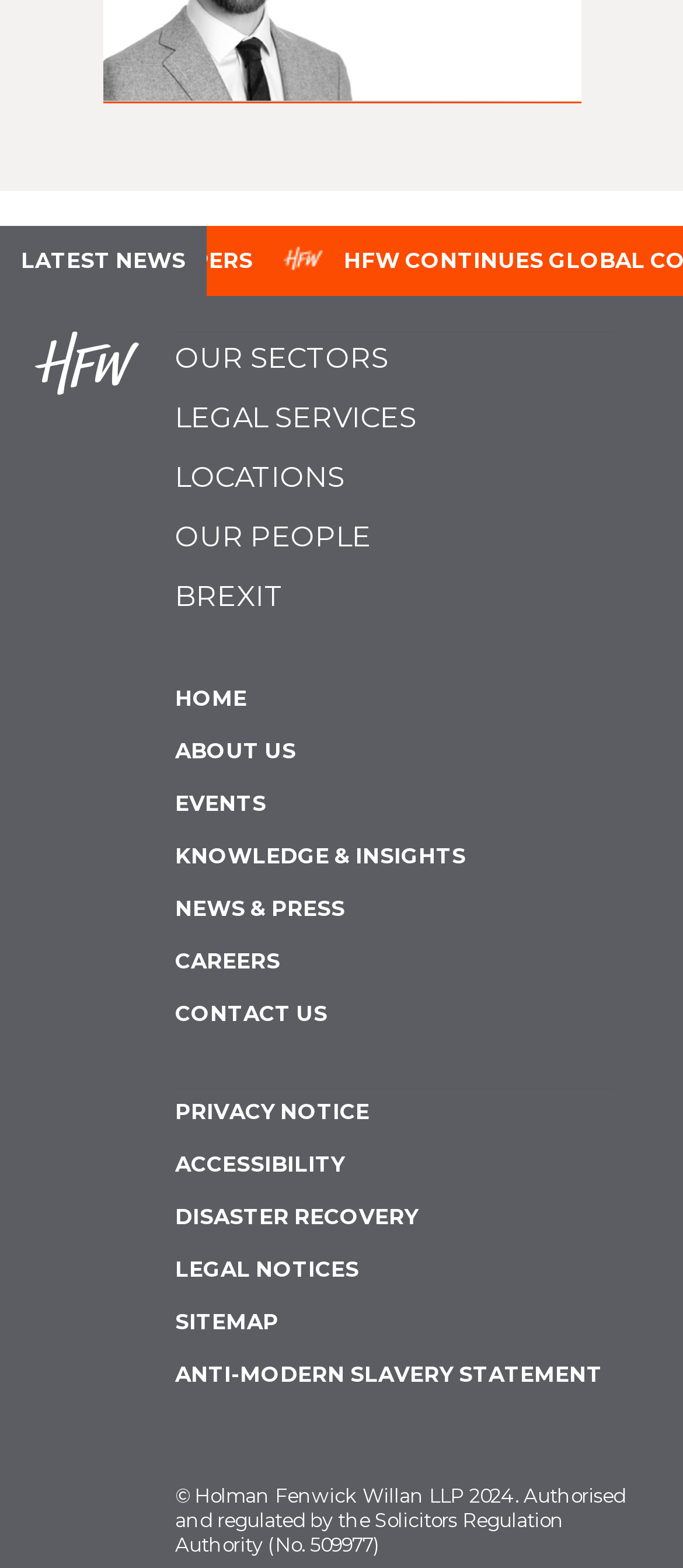Determine the bounding box for the described UI element: "Browse Collections".

None